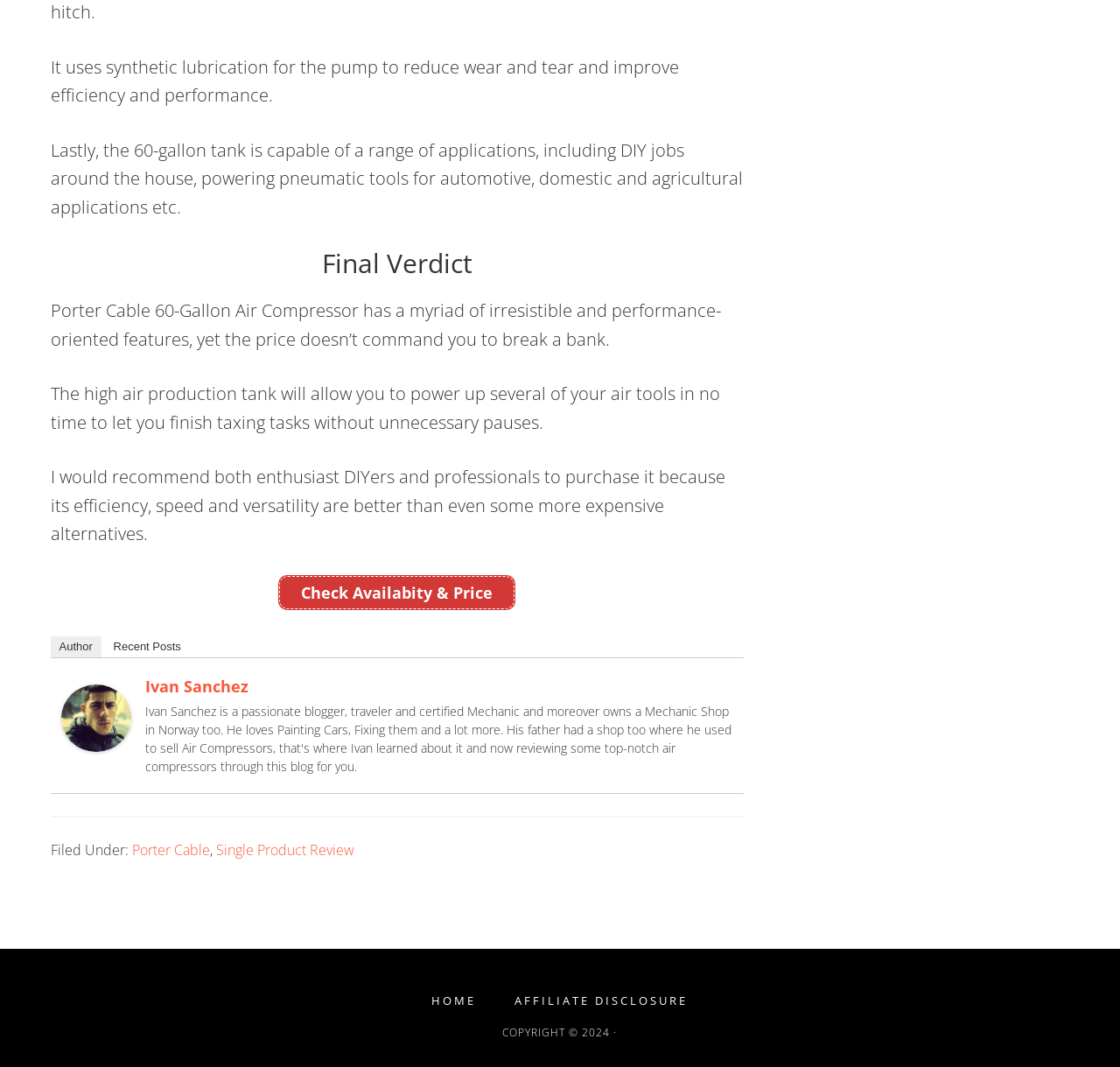Given the description of the UI element: "Check Availabity & Price", predict the bounding box coordinates in the form of [left, top, right, bottom], with each value being a float between 0 and 1.

[0.249, 0.539, 0.46, 0.572]